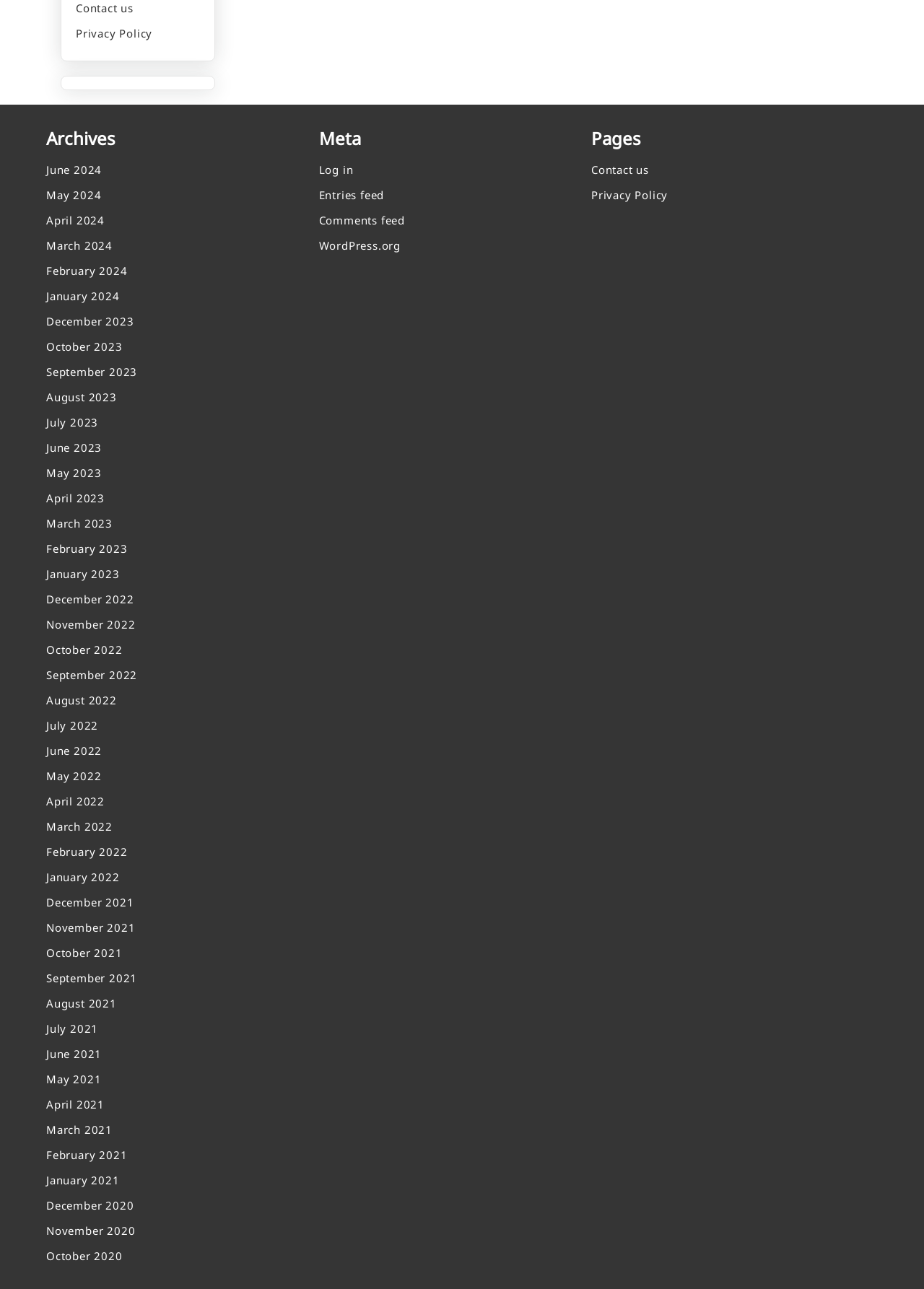Respond to the question below with a single word or phrase:
What type of content is linked from the 'Entries feed' link?

Blog entries